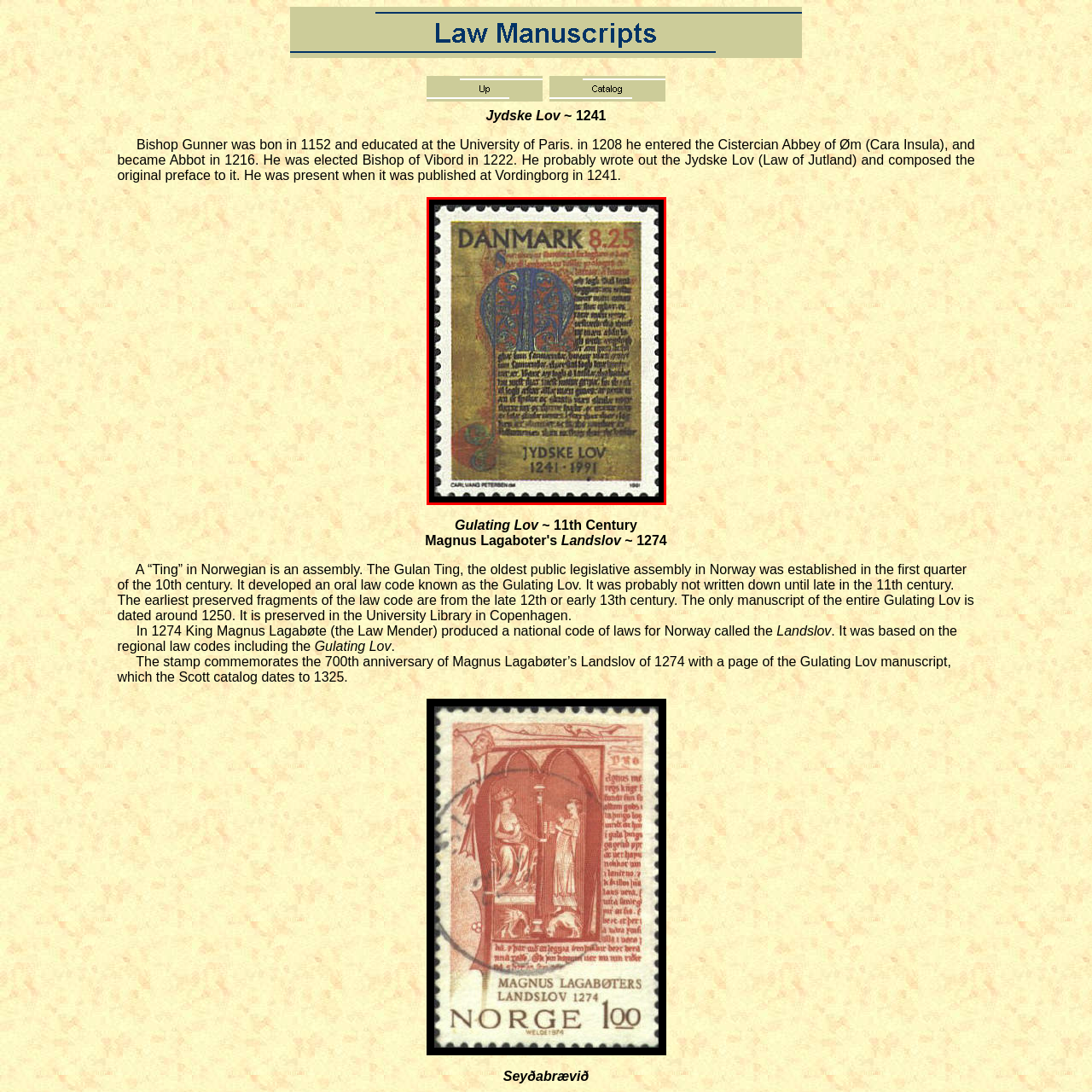Examine the area surrounded by the red box and describe it in detail.

The image depicts a postage stamp from Denmark, commemorating the "Jydske Lov," a historic legal code established in 1241. The stamp, valued at 8.25 Danish kroner, features intricate calligraphy and vibrant illustrations, showcasing elements of medieval manuscript art. Prominently displayed is the title "DANMARK" at the top, adorned with decorative motifs that enhance its historical significance. The text includes the year "1241" along with the dates "1241-1991," indicating the 750th anniversary of the code's inception. This stamp serves not only as a postal item but also as a tribute to Denmark’s rich legal heritage, celebrating the legacy of the Jydske Lov and its impact on Danish law.